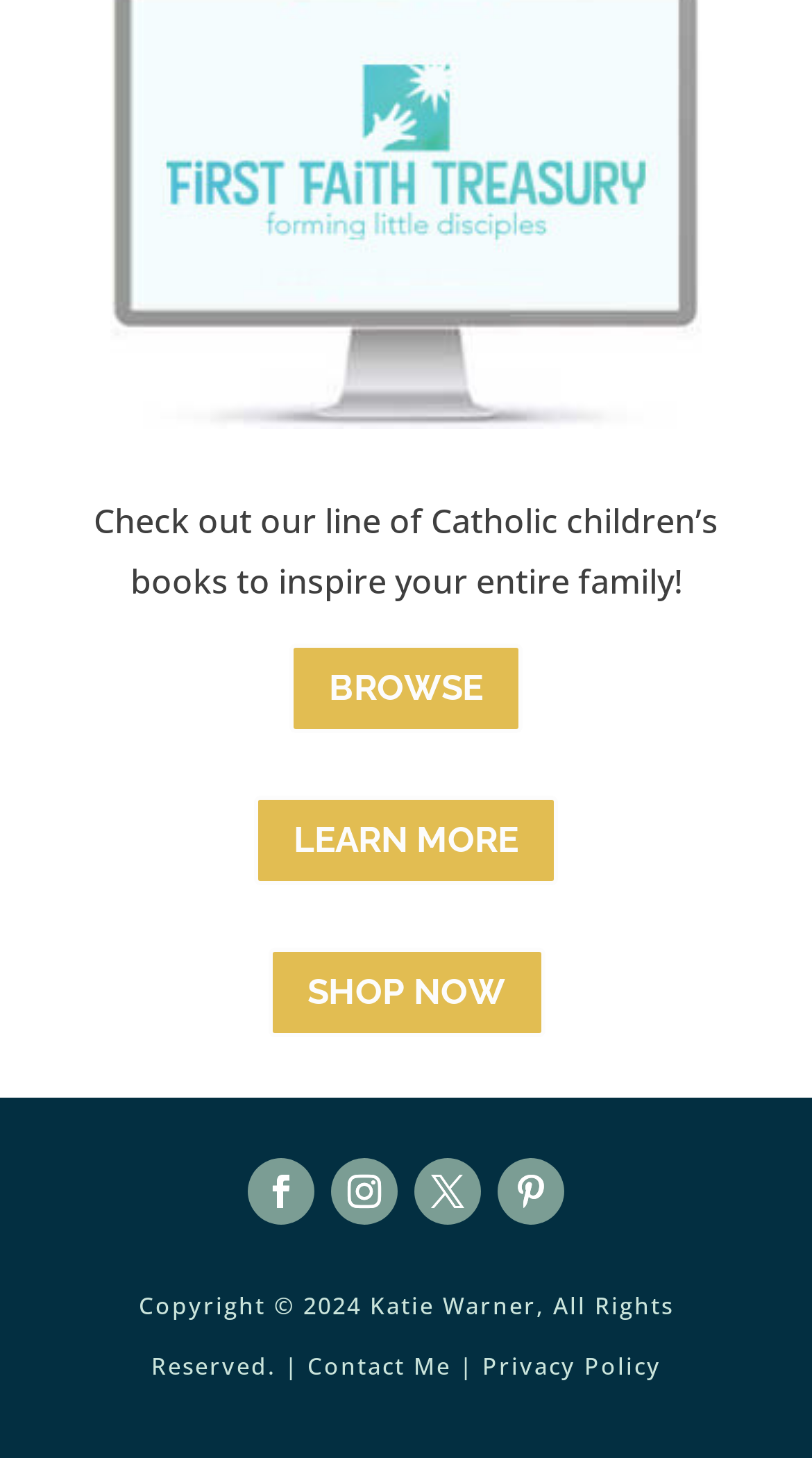Provide the bounding box coordinates of the UI element this sentence describes: "video".

None